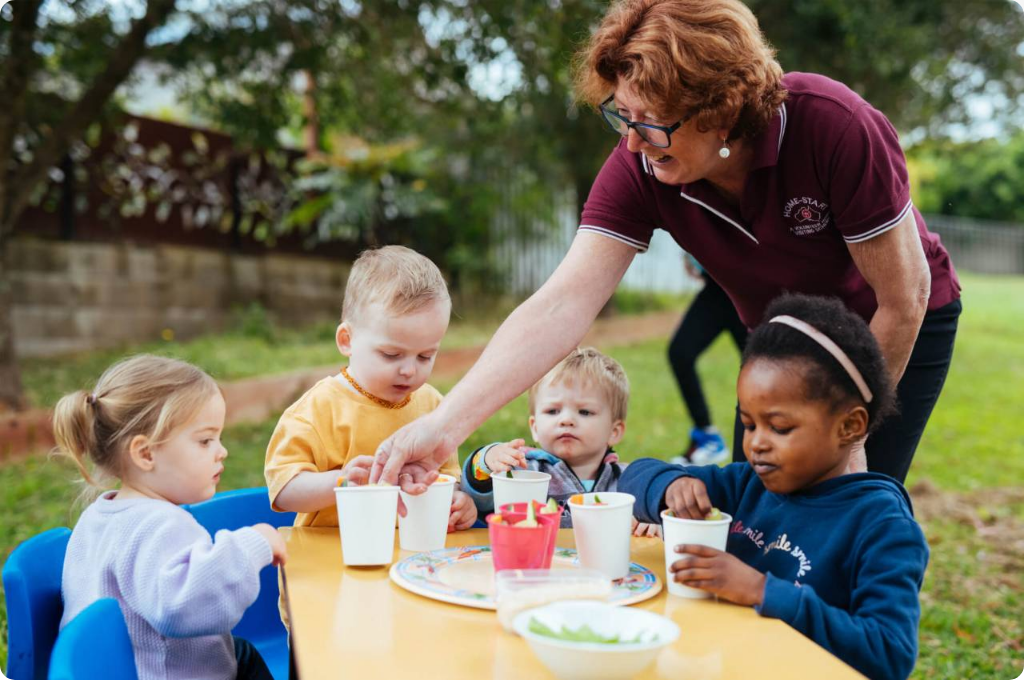Paint a vivid picture with your description of the image.

The image showcases a vibrant outdoor scene where a caring adult is engaging with a group of children seated at a bright yellow table, fostering a sense of community. The adult, wearing a maroon polo shirt, gently assists a young child with light blonde hair and a cheerful expression, who is reaching for their snack. Nearby, three other children—two girls, one with long blonde hair and another with dark curls, and a boy sporting a colorful jacket—are focused on their cups and plates filled with food, highlighting a moment of sharing and learning. The lush greenery in the background adds a natural touch, emphasizing the nurturing environment designed to support and connect families within the community. This heartwarming scene encapsulates the essence of community programs aimed at providing joyful experiences for children.